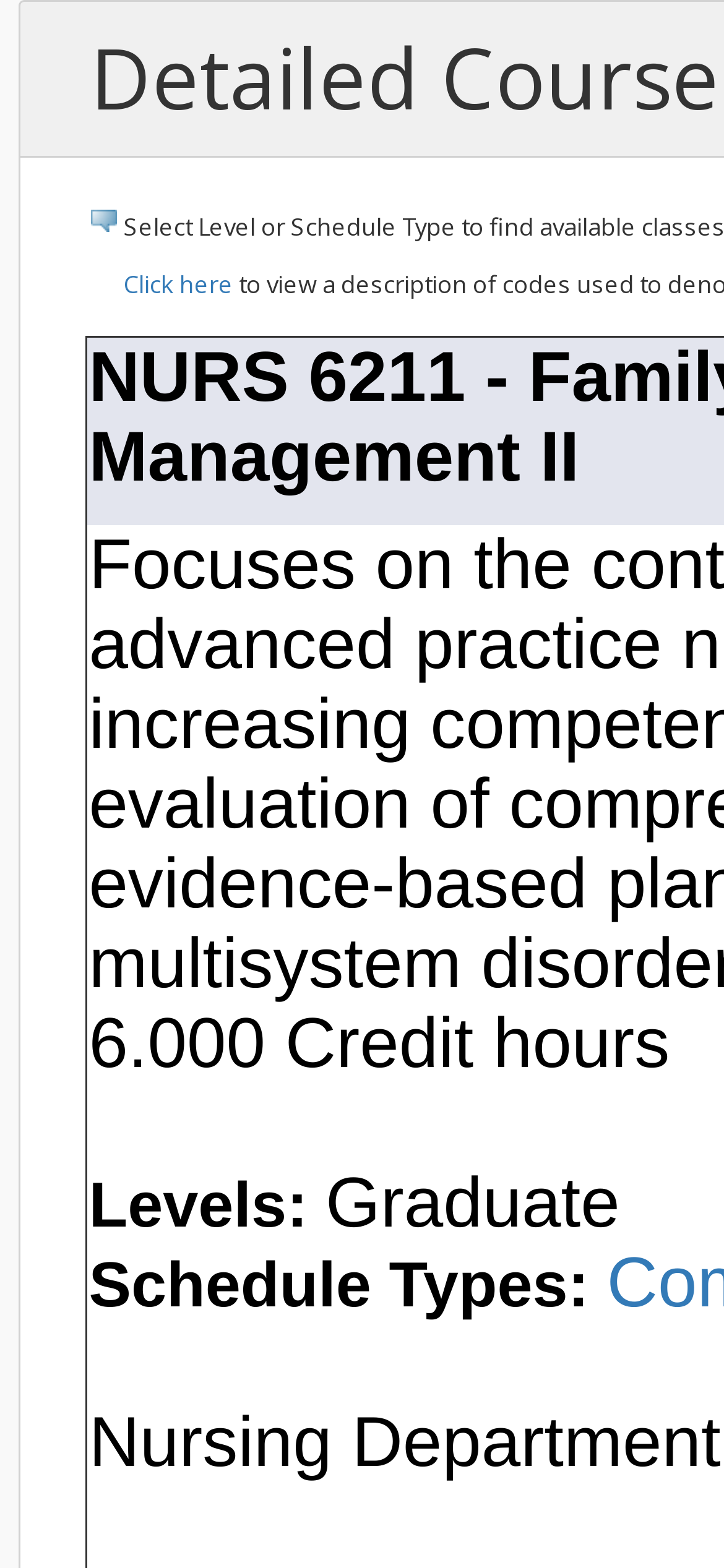What is the schedule type of the course?
Examine the webpage screenshot and provide an in-depth answer to the question.

I found the 'Schedule Types:' section at the middle part of the webpage, but there is no corresponding text to indicate the schedule type.